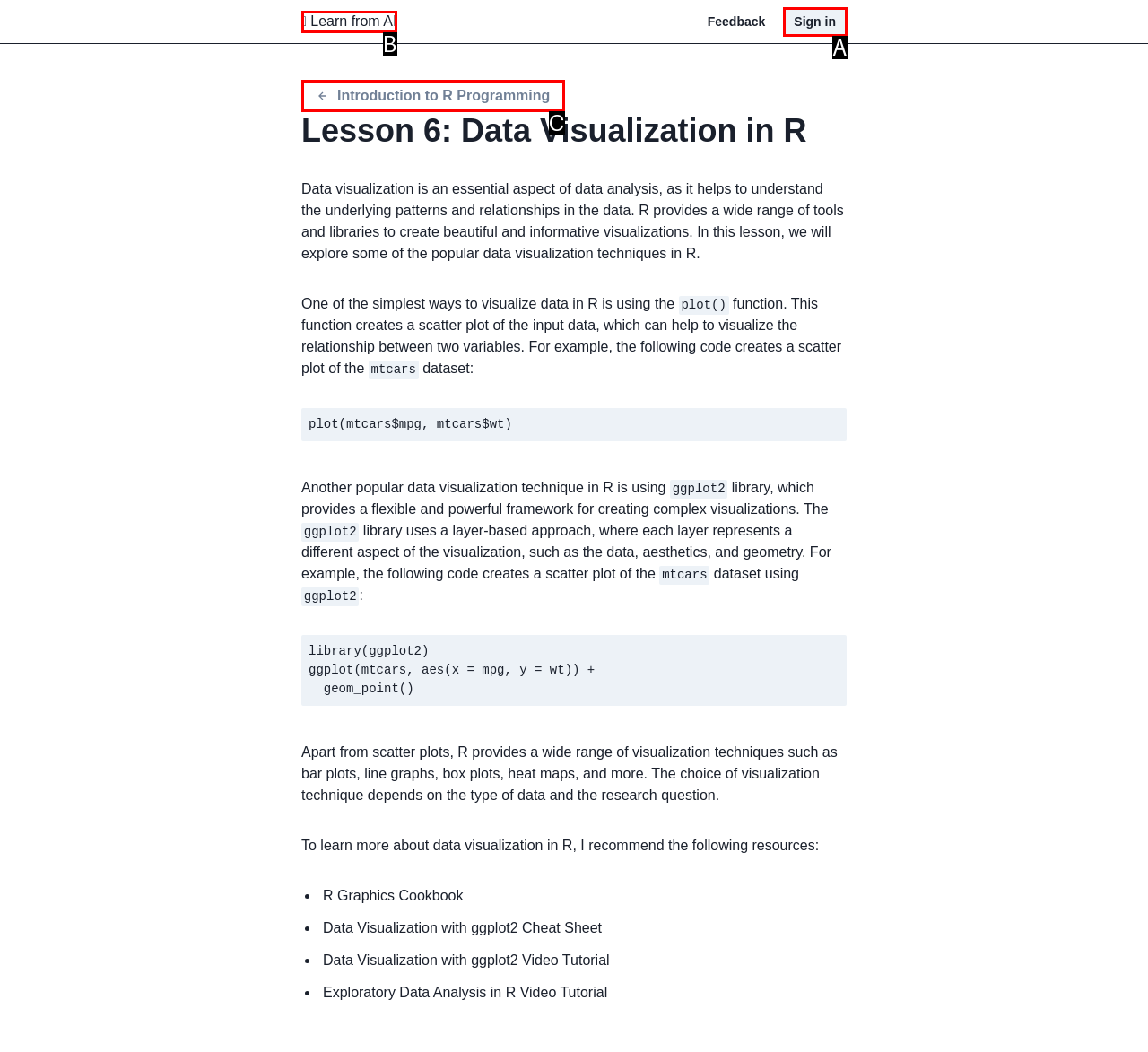Using the provided description: Sign in, select the HTML element that corresponds to it. Indicate your choice with the option's letter.

A